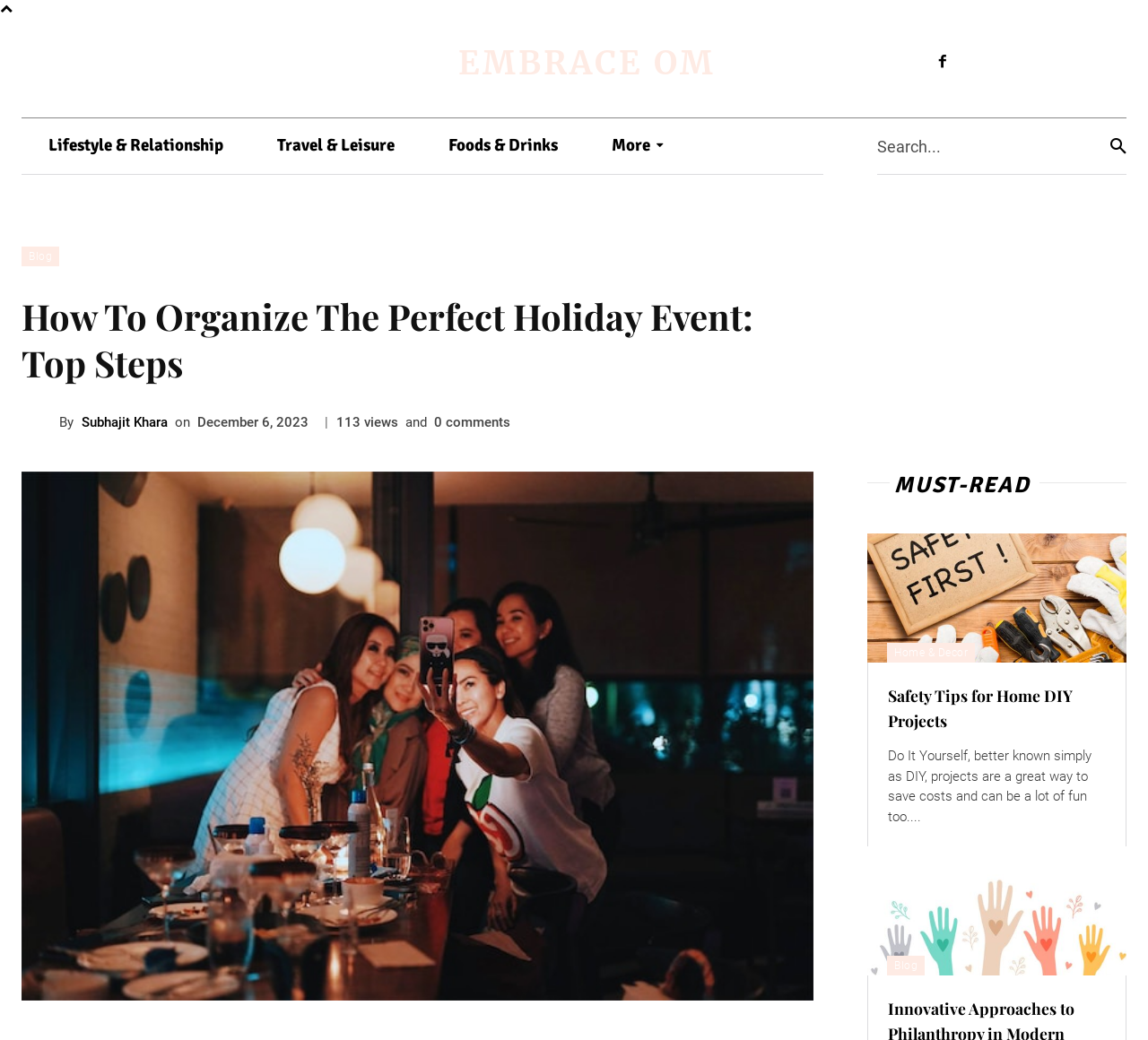Provide a single word or phrase answer to the question: 
What is the category of the article 'Safety Tips for Home DIY Projects'?

Home & Decor